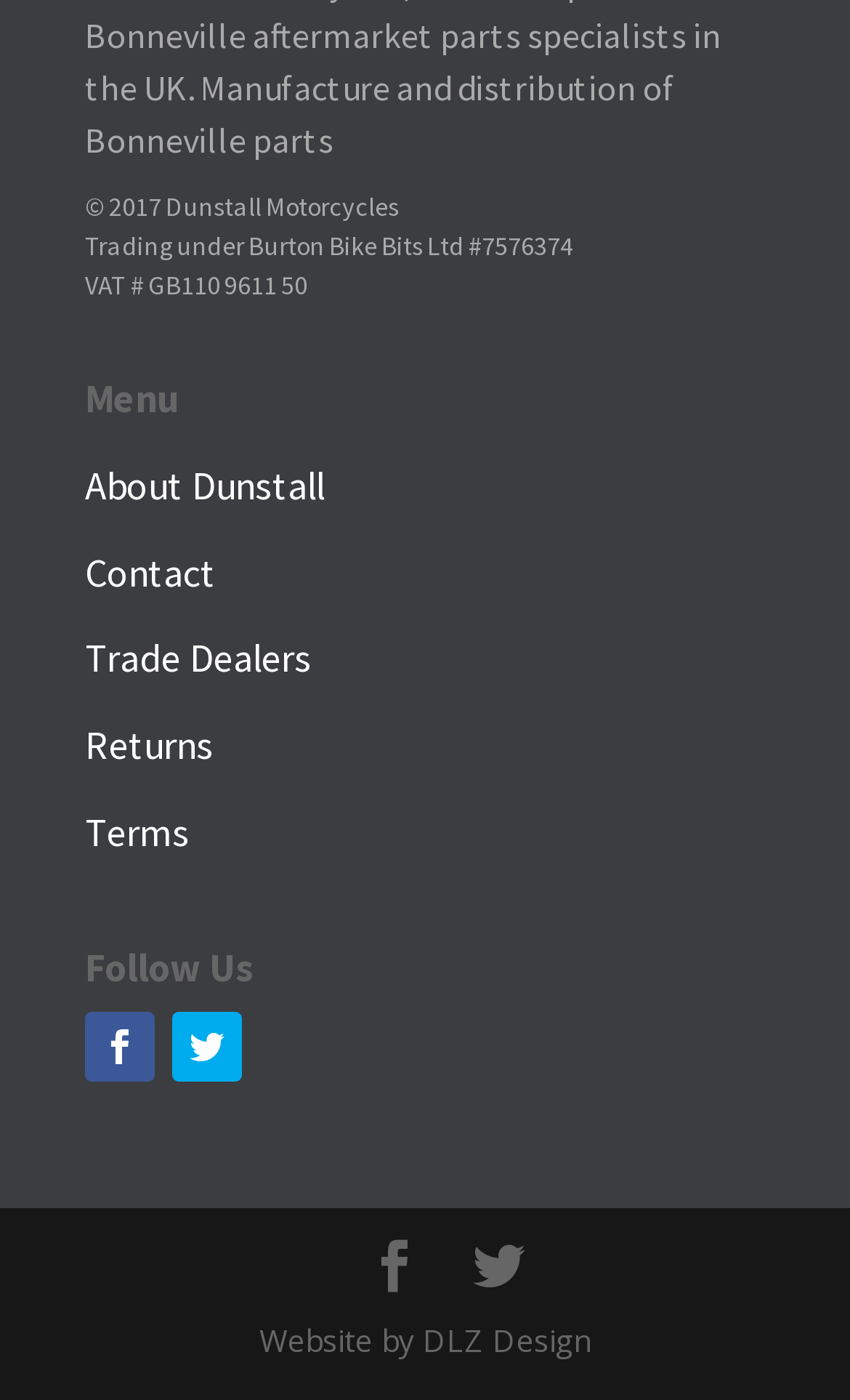Pinpoint the bounding box coordinates of the element you need to click to execute the following instruction: "Go to Trade Dealers page". The bounding box should be represented by four float numbers between 0 and 1, in the format [left, top, right, bottom].

[0.1, 0.452, 0.367, 0.488]